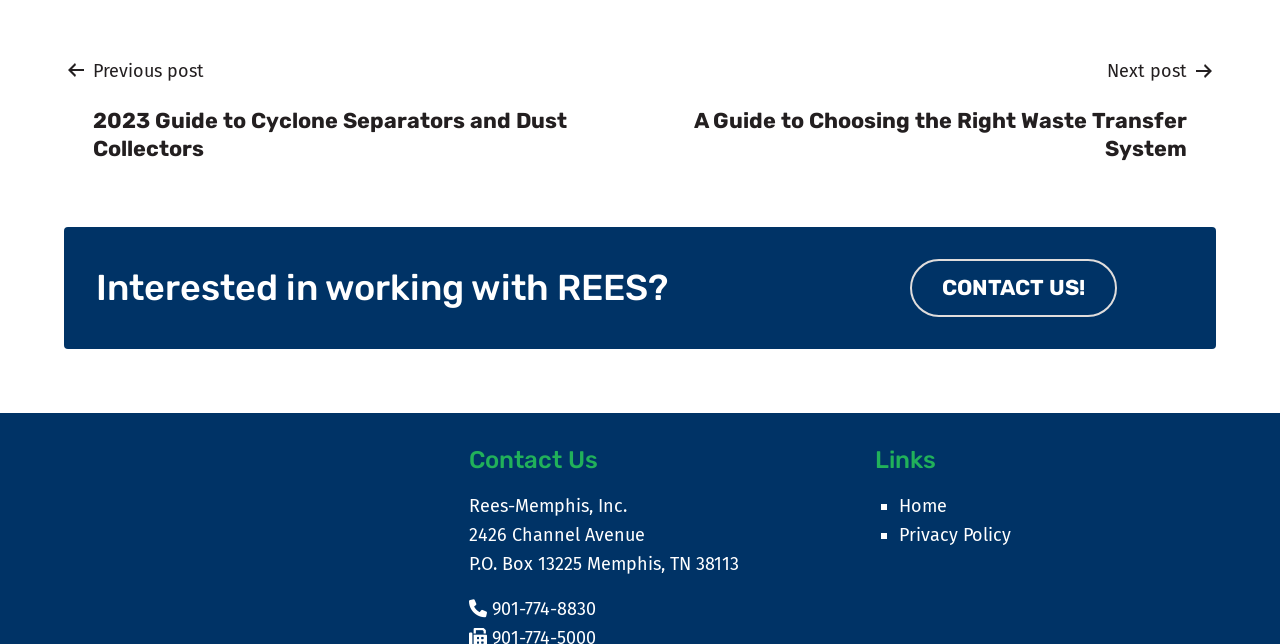Find the bounding box coordinates for the element described here: "Privacy Policy".

[0.702, 0.814, 0.79, 0.848]